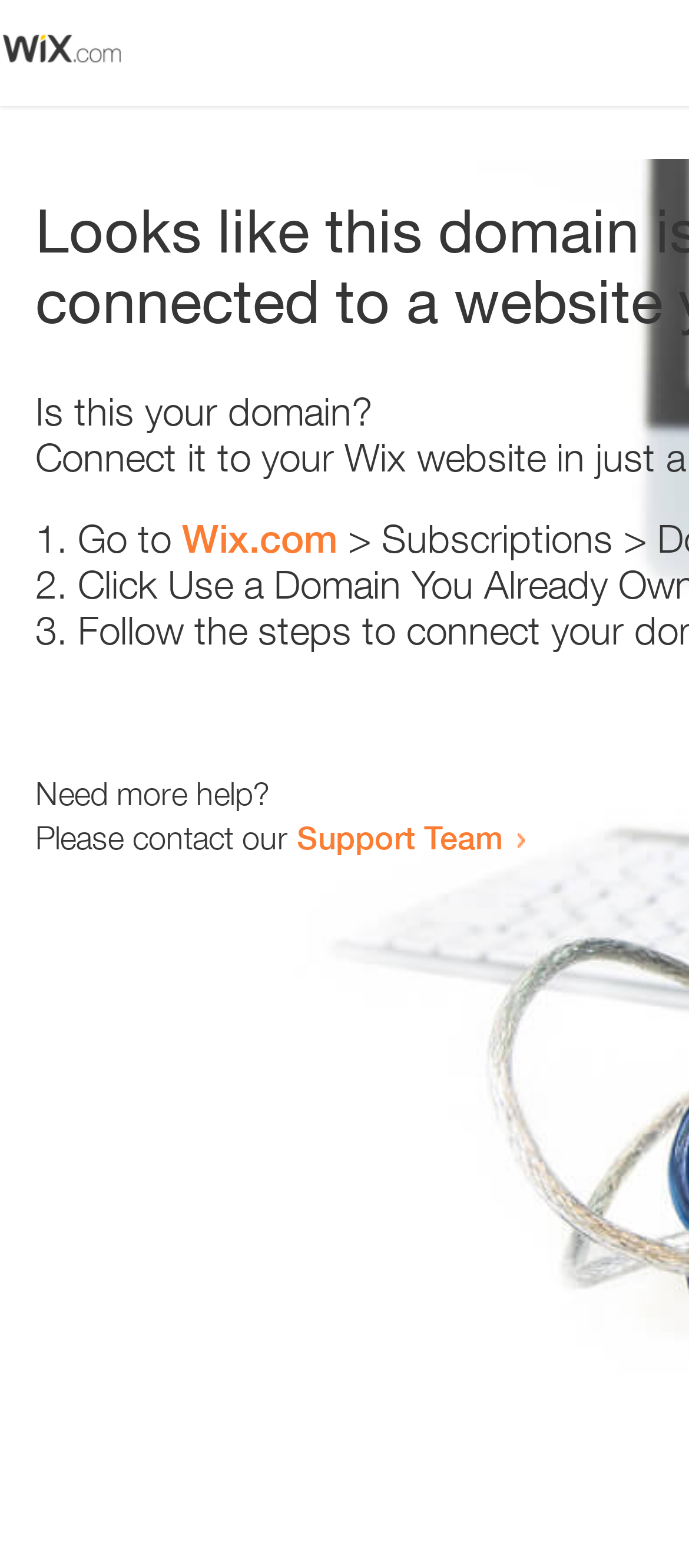What is the domain related to?
Please give a well-detailed answer to the question.

The webpage asks 'Is this your domain?' and provides a link to 'Wix.com', suggesting that the domain is related to Wix.com.